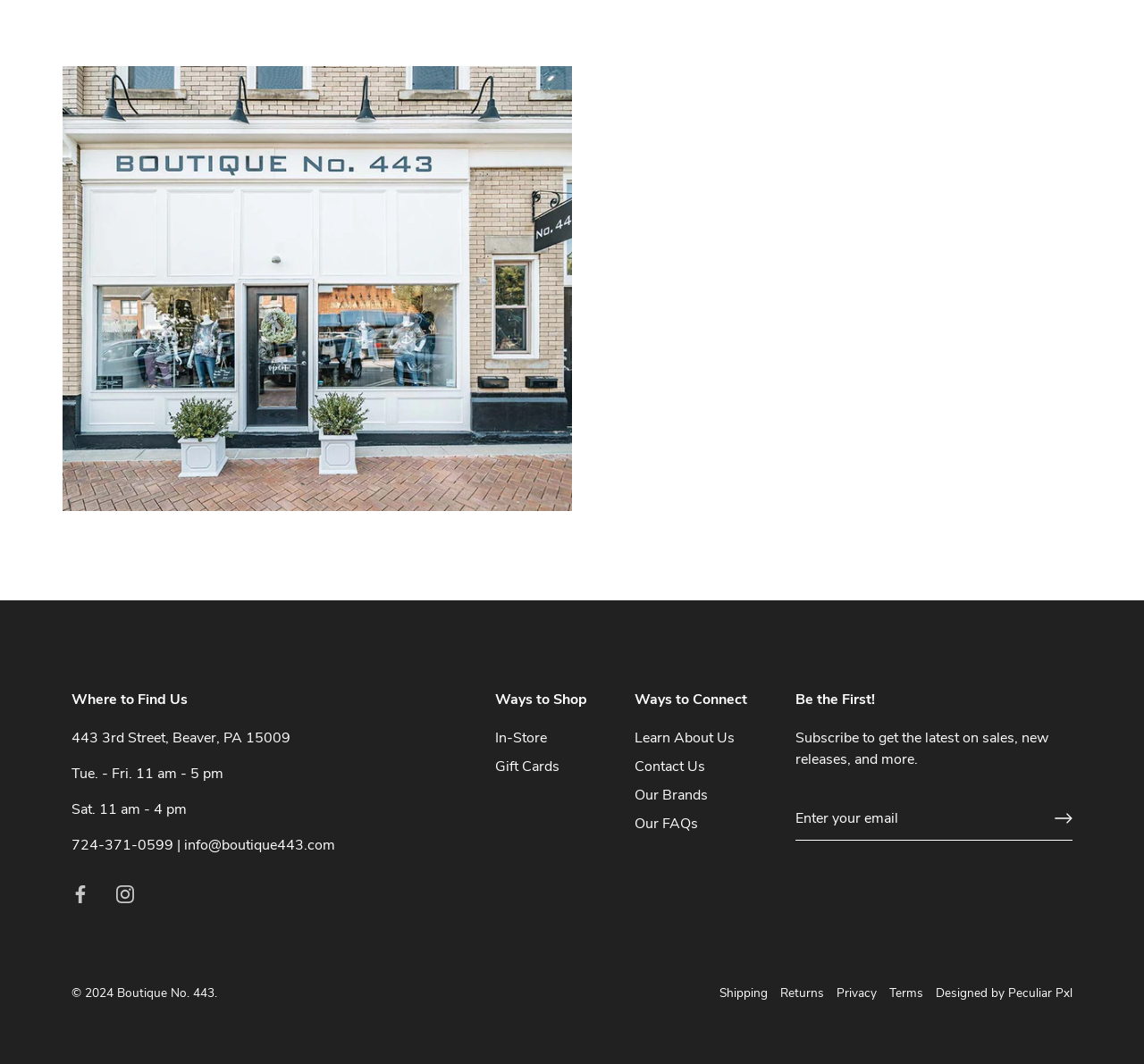Kindly determine the bounding box coordinates for the area that needs to be clicked to execute this instruction: "Click Login".

None